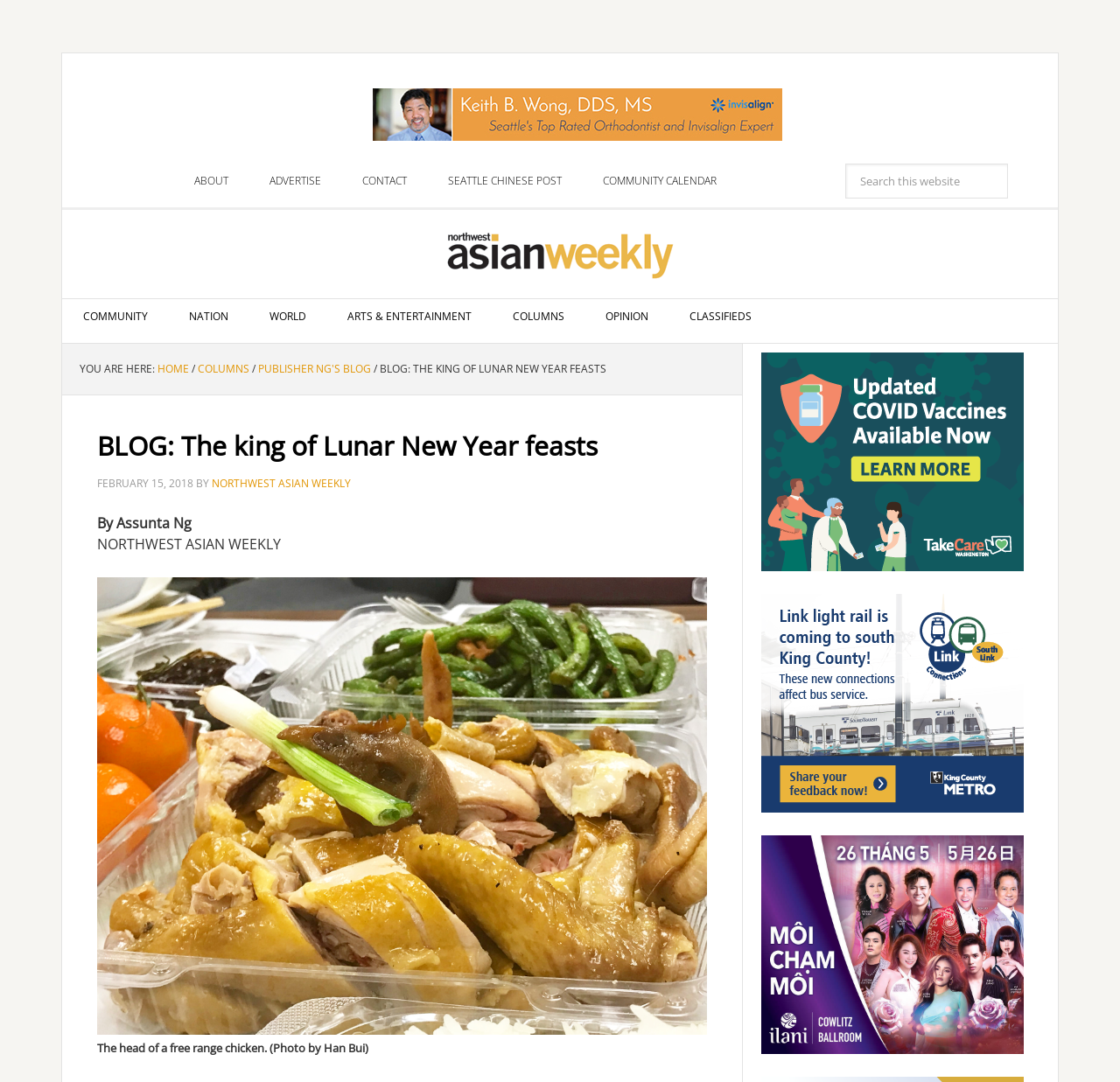Please identify the bounding box coordinates of the clickable element to fulfill the following instruction: "Go to ABOUT page". The coordinates should be four float numbers between 0 and 1, i.e., [left, top, right, bottom].

[0.155, 0.151, 0.223, 0.184]